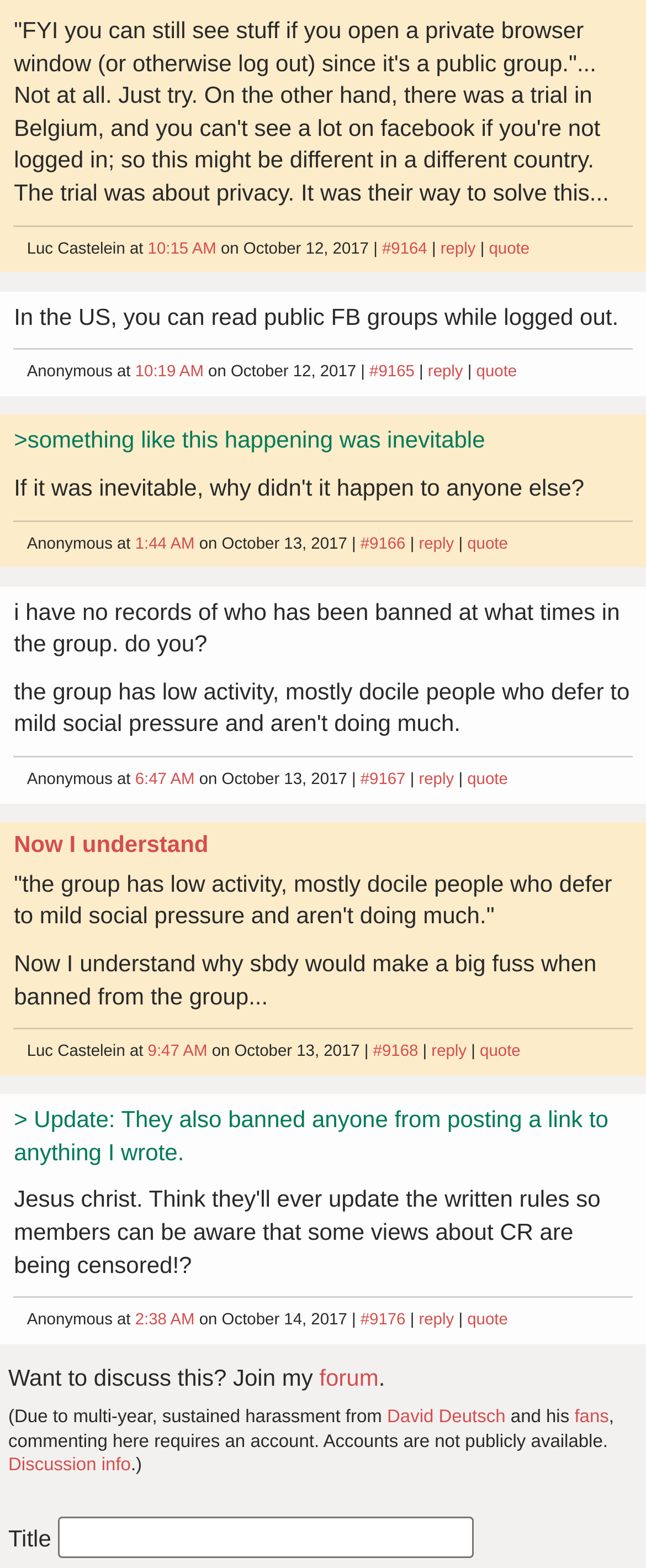Given the webpage screenshot, identify the bounding box of the UI element that matches this description: "David Deutsch".

[0.599, 0.897, 0.783, 0.91]